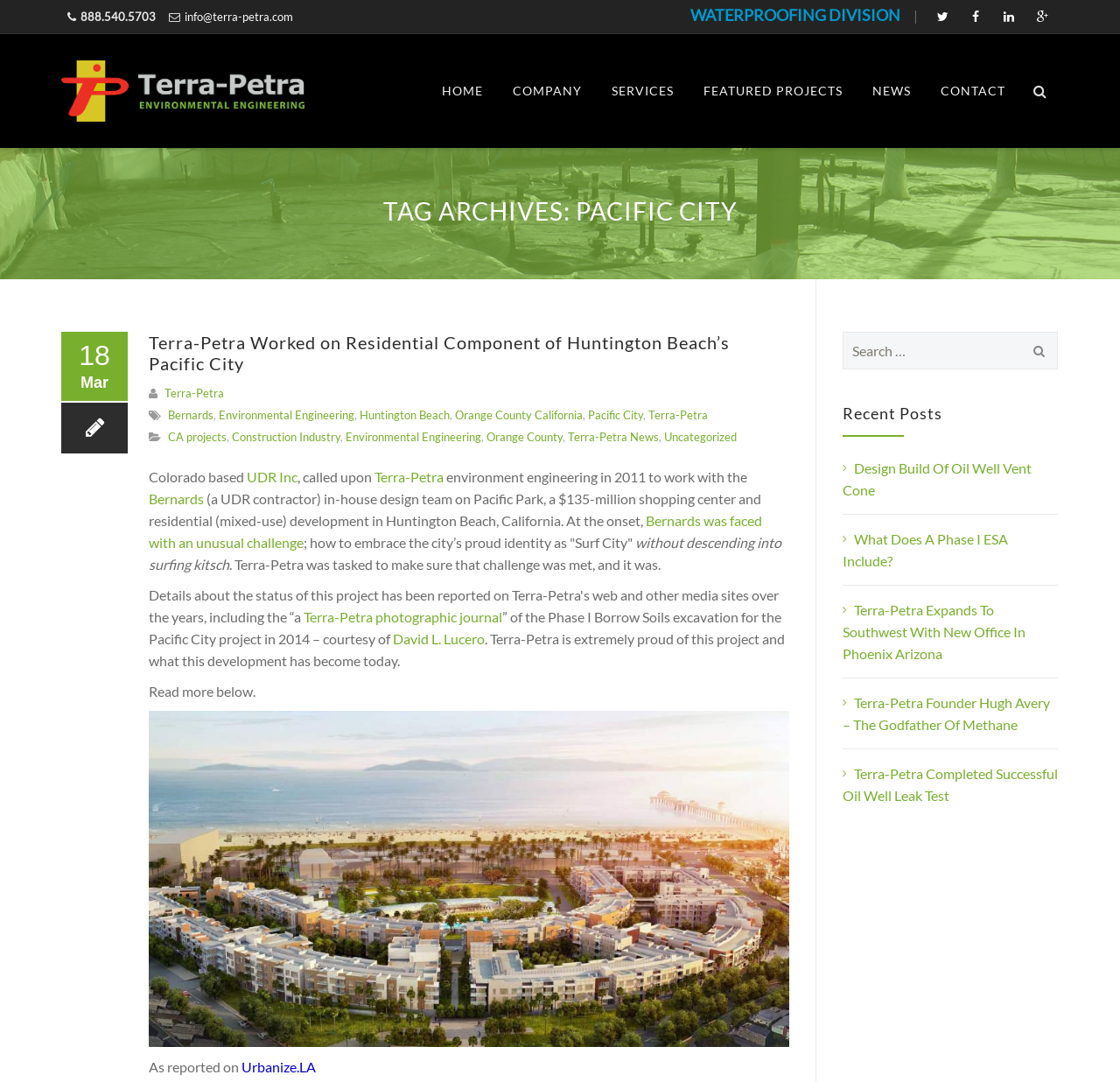Can you extract the headline from the webpage for me?

TAG ARCHIVES: PACIFIC CITY